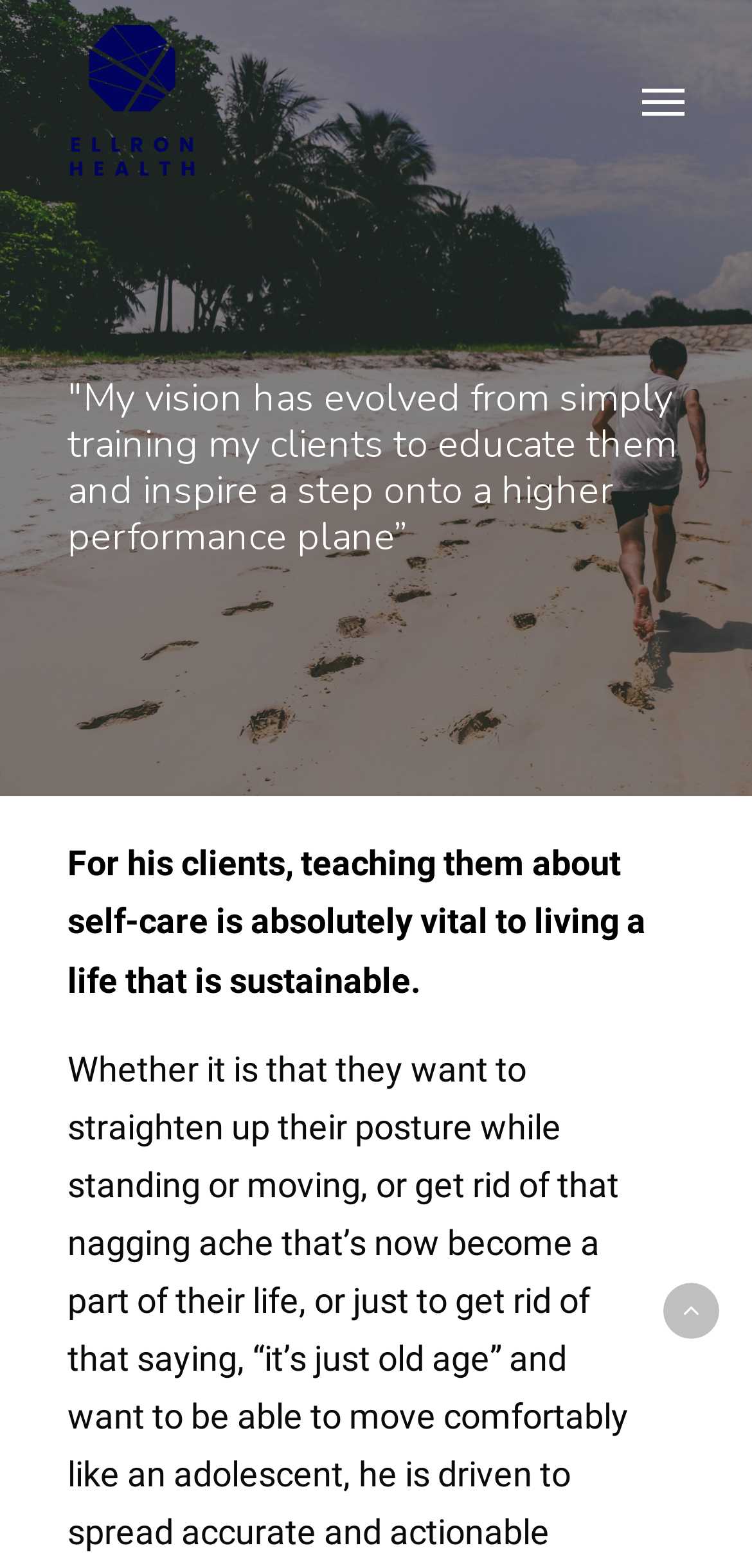How many images of the logo are there?
Based on the screenshot, answer the question with a single word or phrase.

3